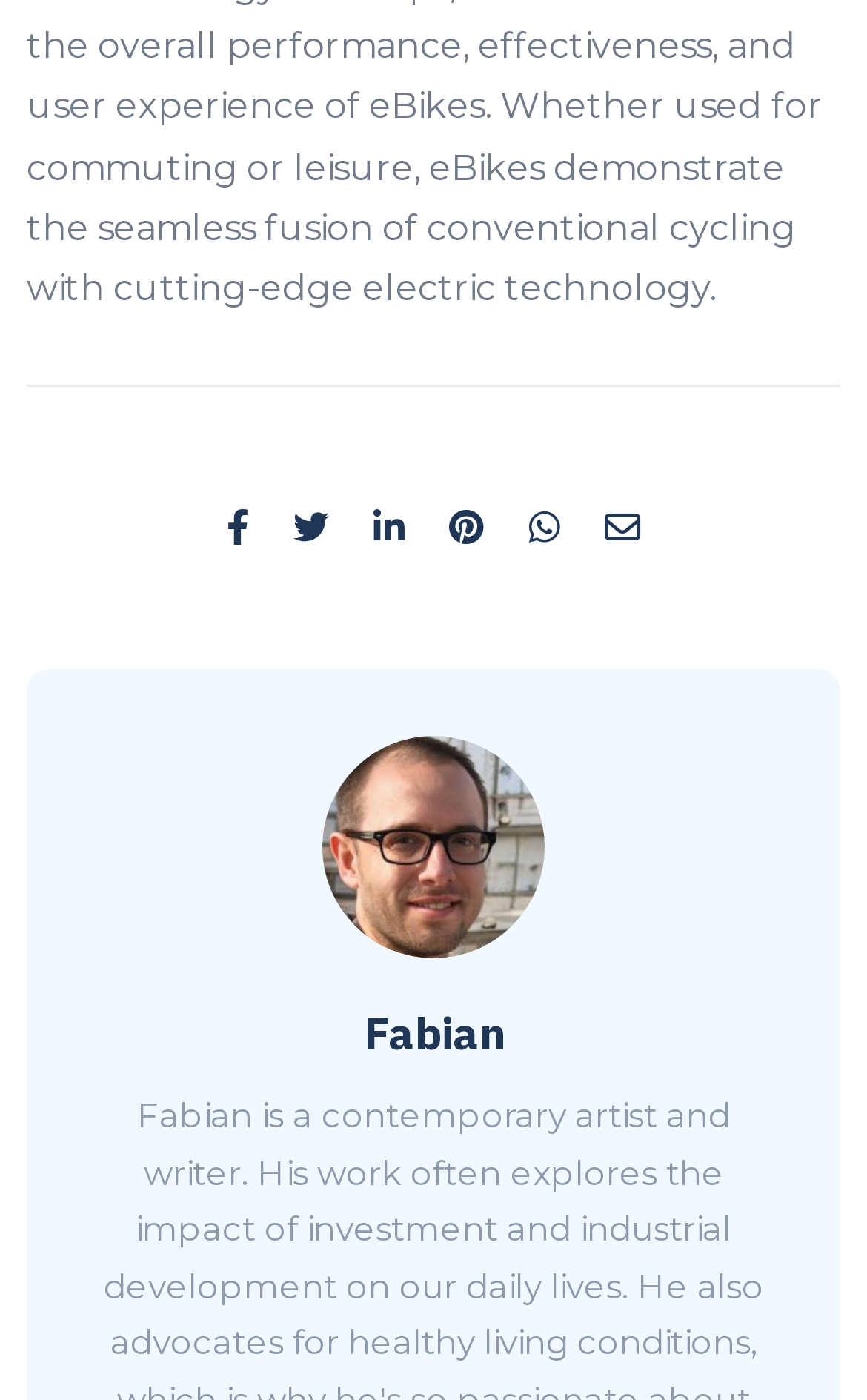Provide the bounding box coordinates of the HTML element this sentence describes: "aria-label="twitter"". The bounding box coordinates consist of four float numbers between 0 and 1, i.e., [left, top, right, bottom].

[0.338, 0.362, 0.379, 0.392]